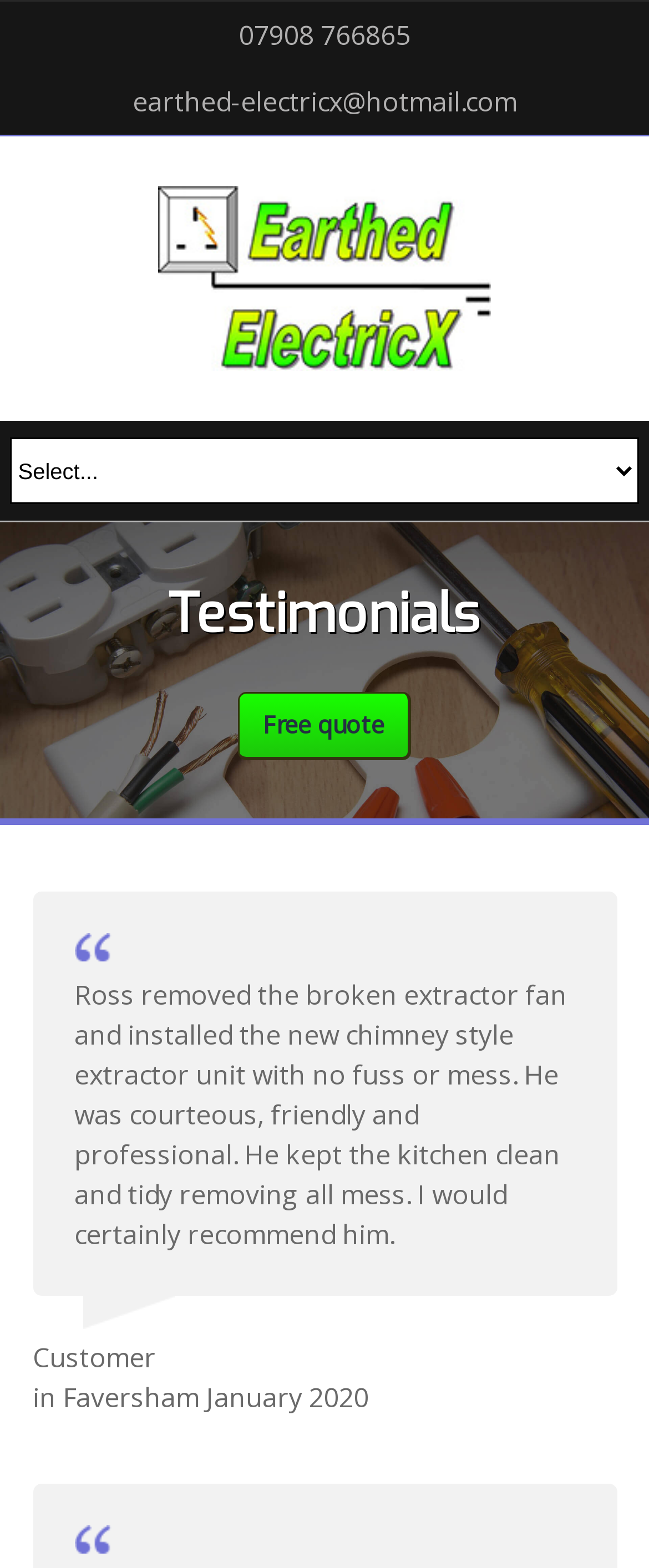Please find the bounding box for the following UI element description. Provide the coordinates in (top-left x, top-left y, bottom-right x, bottom-right y) format, with values between 0 and 1: Facebook

None